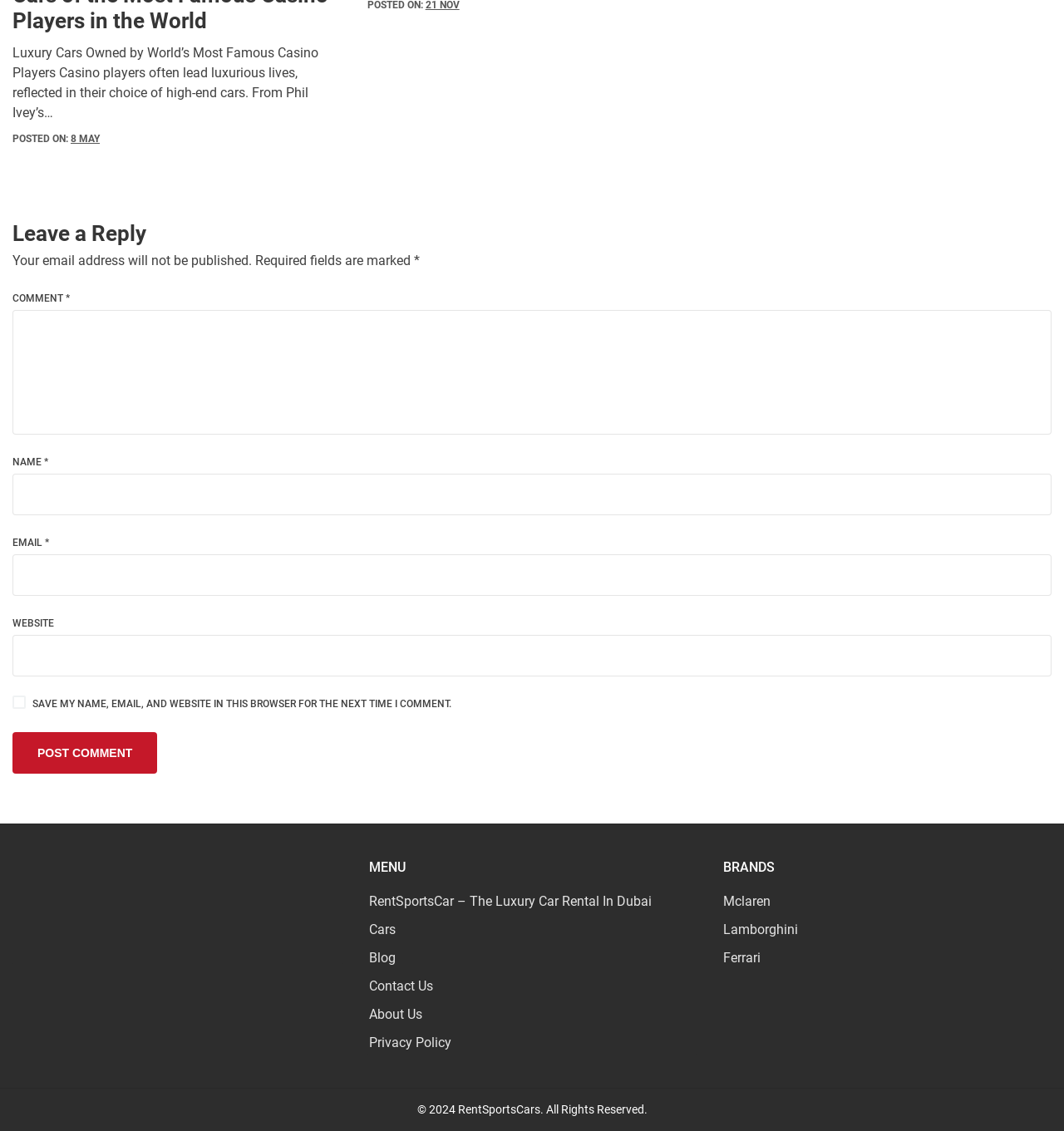What is the name of the website?
Use the information from the screenshot to give a comprehensive response to the question.

The name of the website can be found in the image element with the description 'rentsportscar.ae logo', indicating that it is the logo of the website.